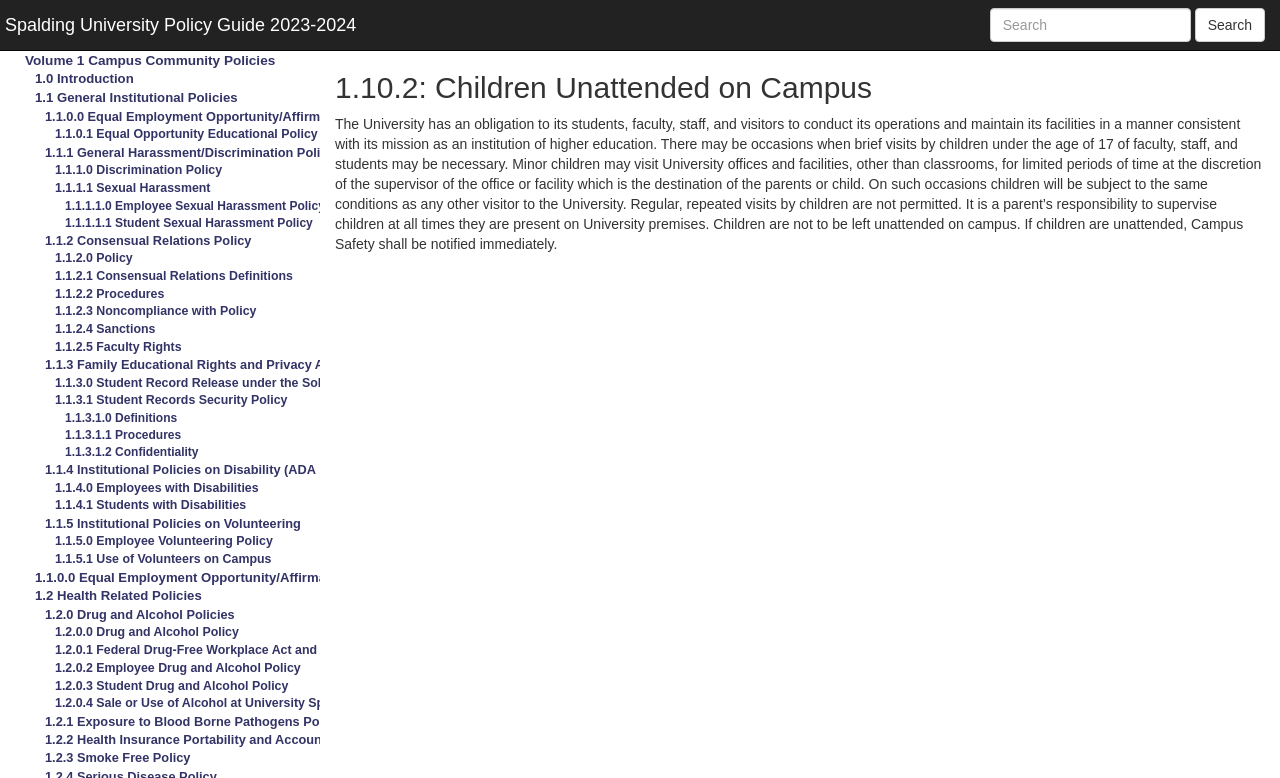Please provide a comprehensive answer to the question below using the information from the image: What type of policies are listed on this webpage?

The webpage lists various campus community policies, including policies on equal employment opportunity, affirmative action, harassment, discrimination, family educational rights, and health-related policies, among others.